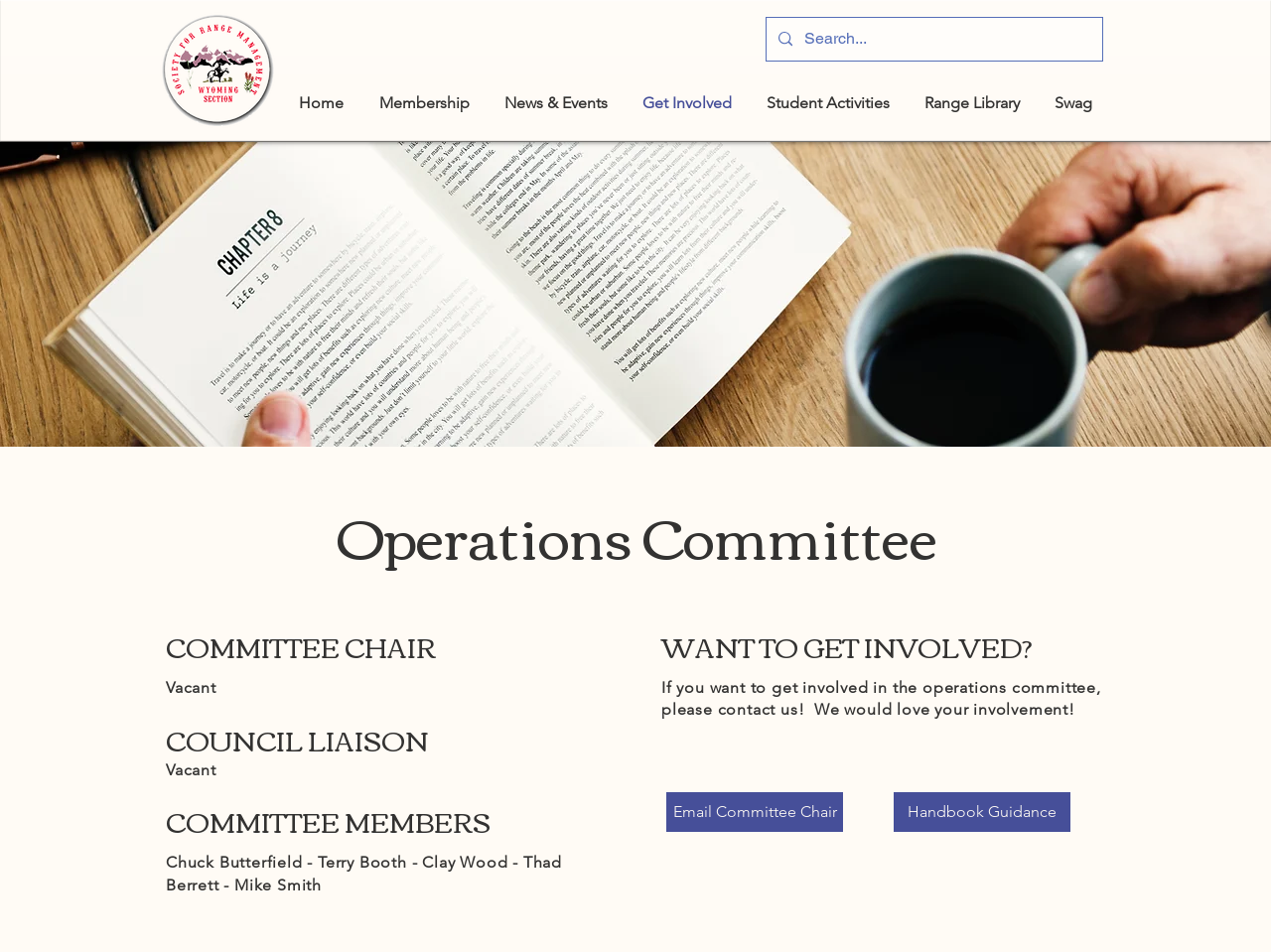Given the element description: "Home", predict the bounding box coordinates of this UI element. The coordinates must be four float numbers between 0 and 1, given as [left, top, right, bottom].

[0.221, 0.082, 0.284, 0.135]